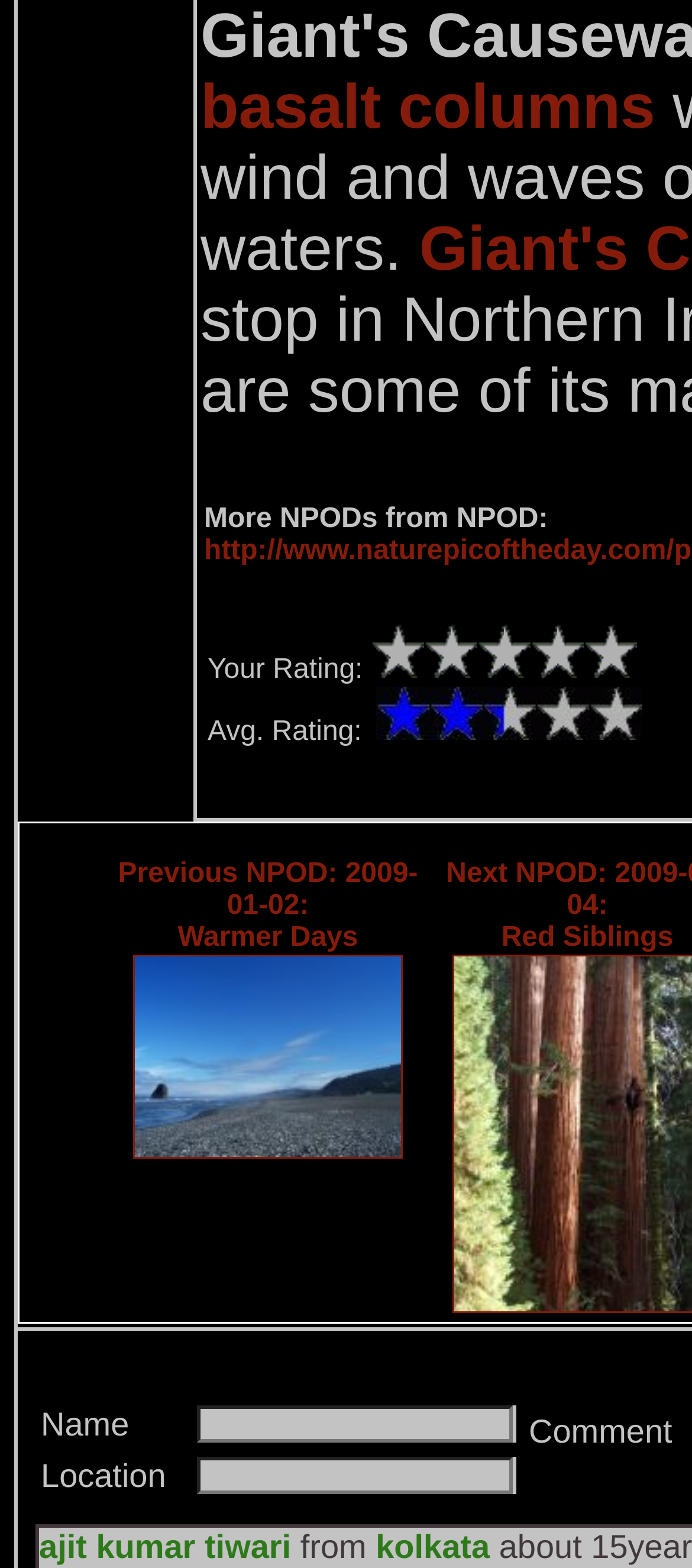Determine the bounding box for the UI element described here: "name="location"".

[0.285, 0.929, 0.742, 0.953]